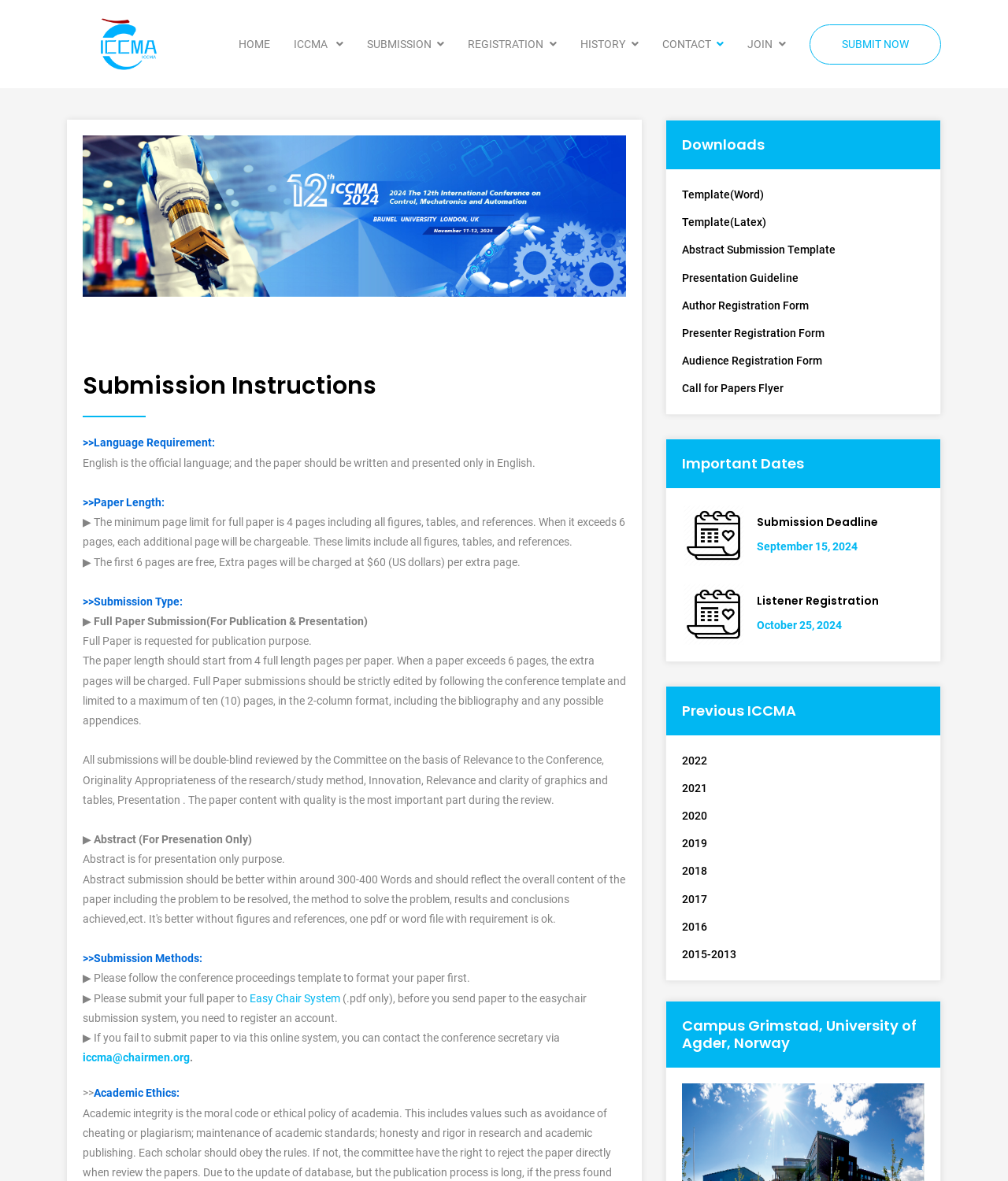Please determine the bounding box coordinates for the UI element described as: "Submission Deadline".

[0.751, 0.435, 0.871, 0.449]